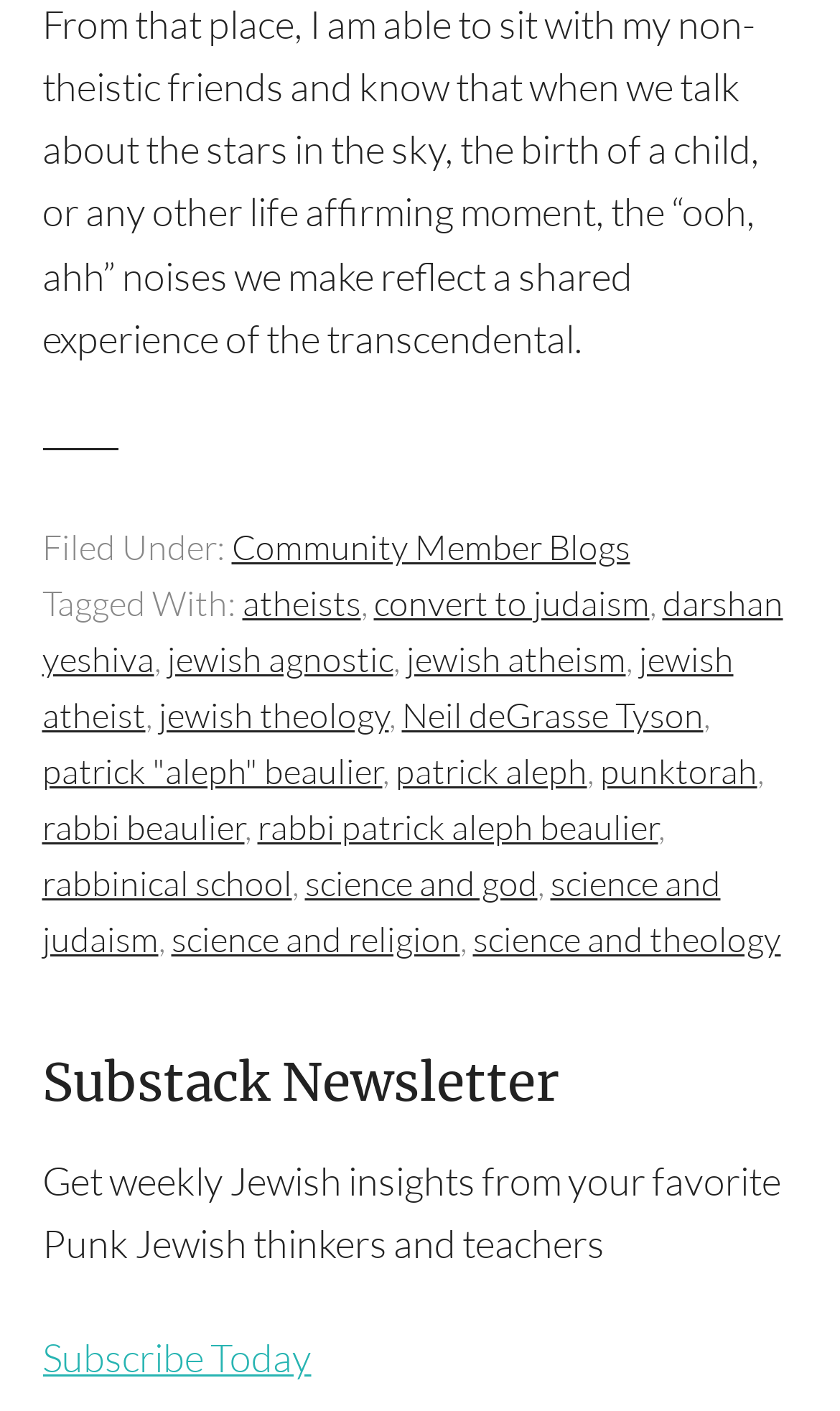Please answer the following question using a single word or phrase: 
What is the topic of the blog post related to?

Judaism and science